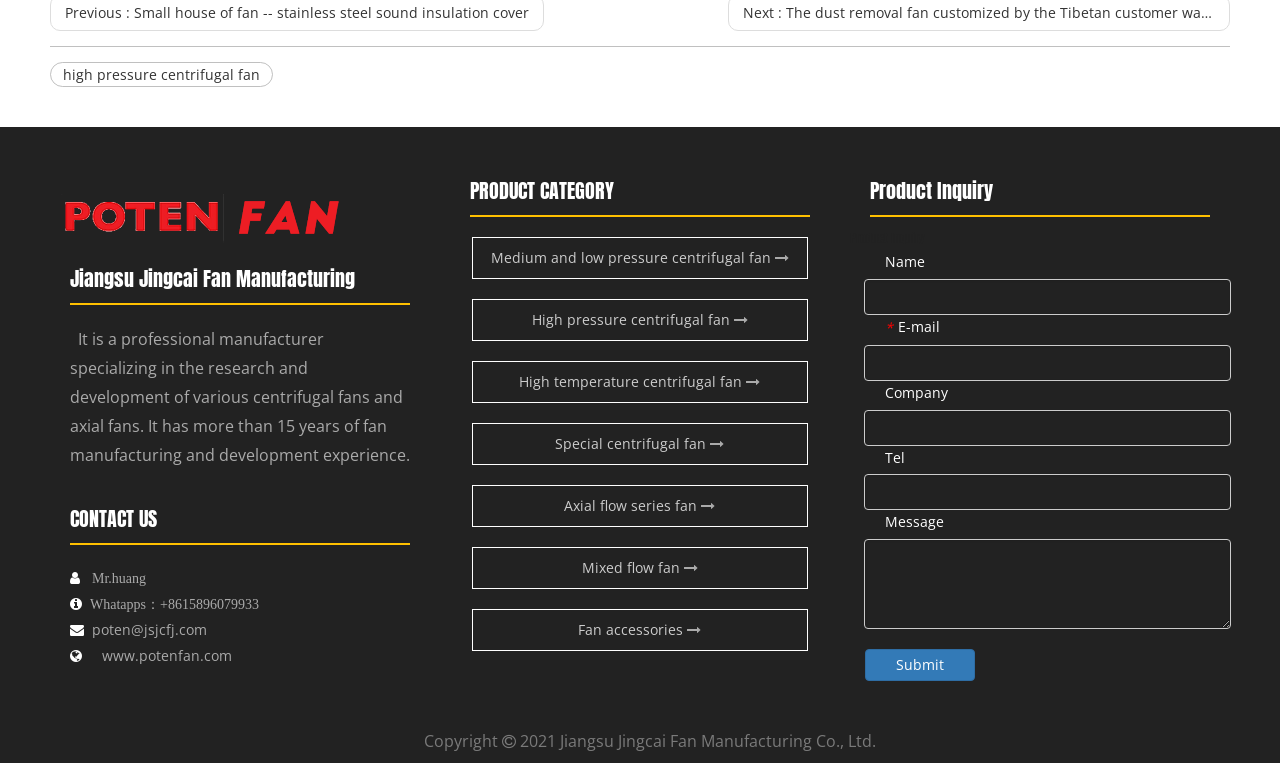Locate the bounding box coordinates of the element that should be clicked to fulfill the instruction: "Visit the company website".

[0.08, 0.847, 0.181, 0.872]